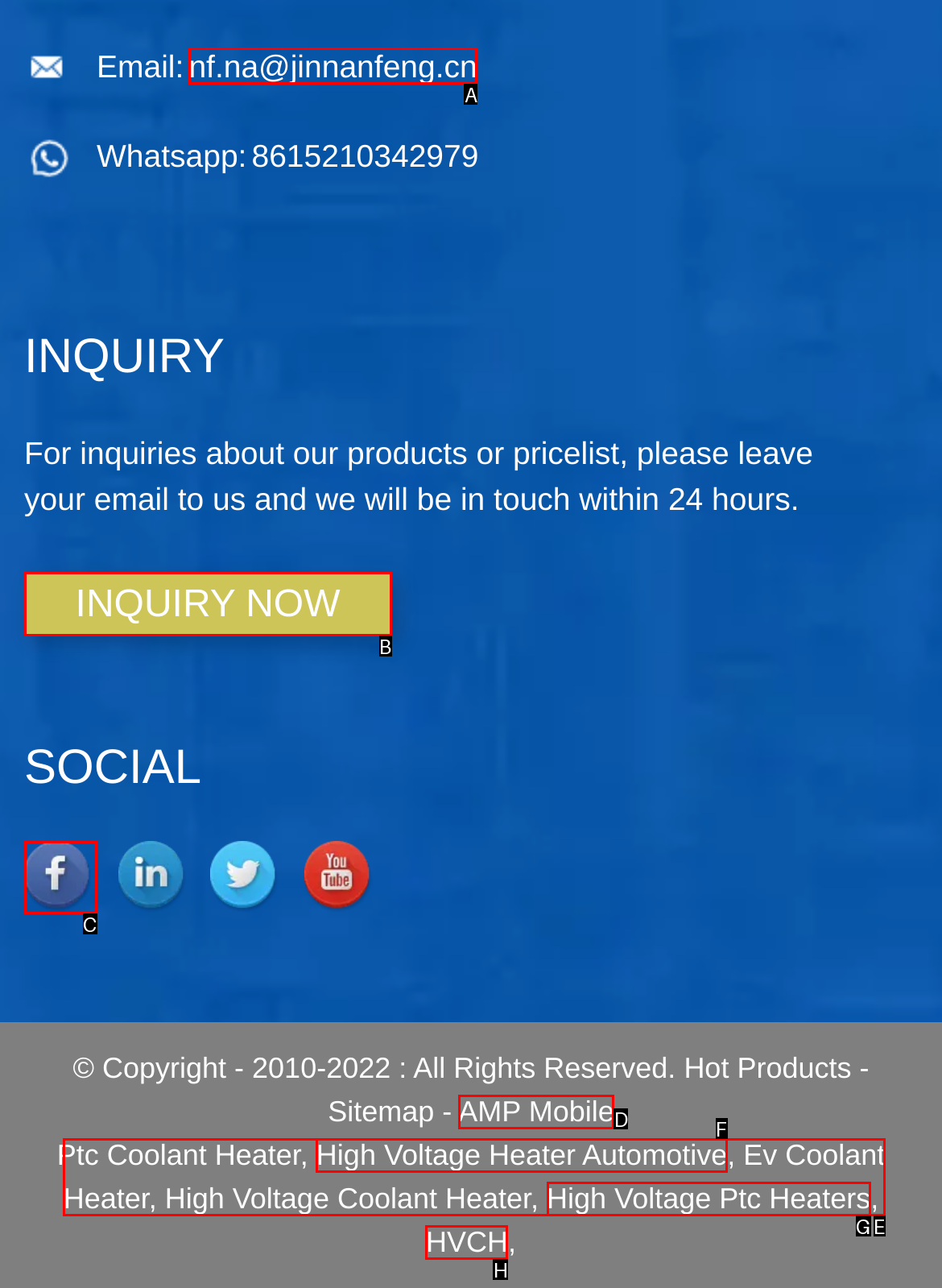Determine which HTML element corresponds to the description: HVCH. Provide the letter of the correct option.

H